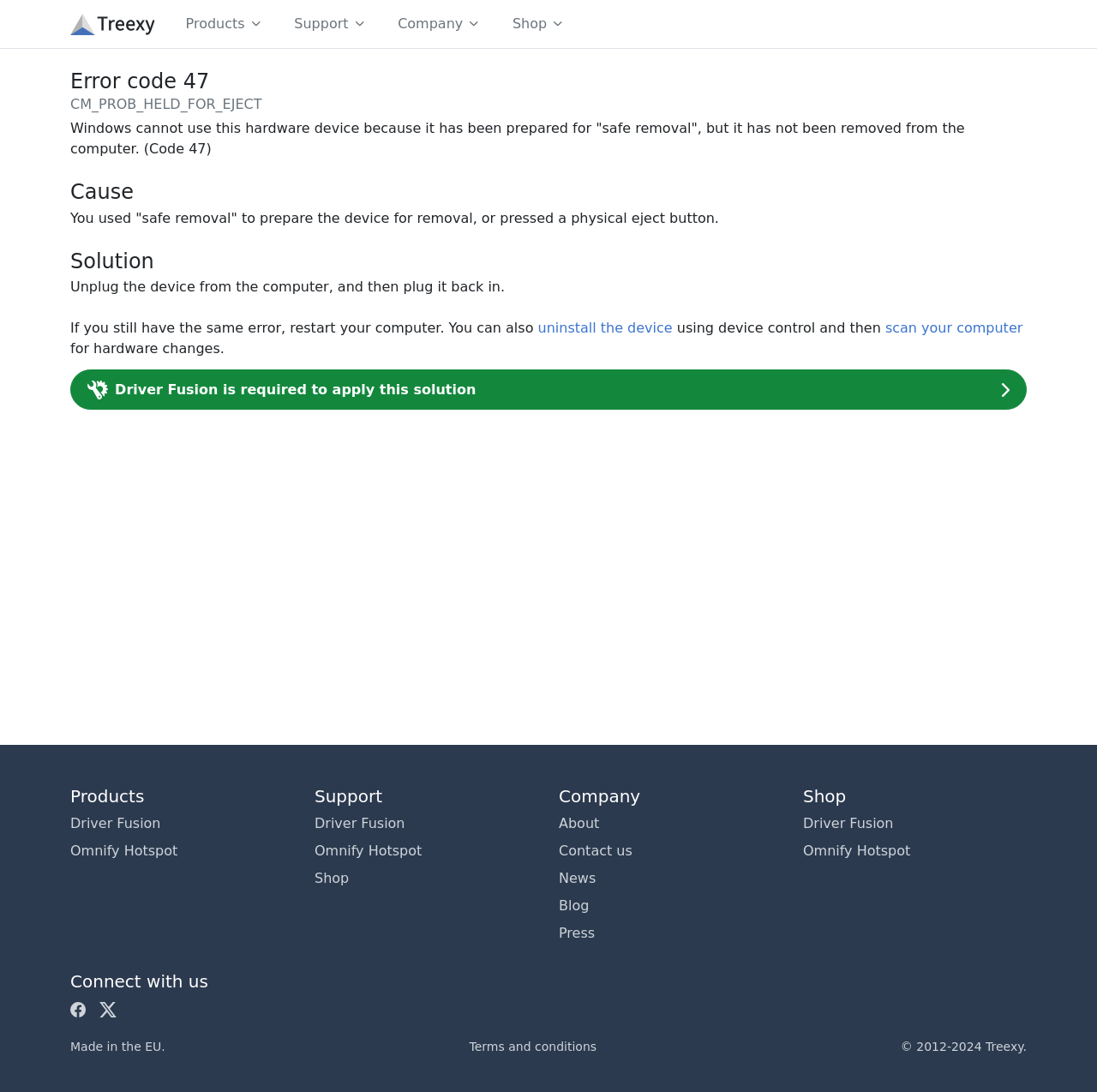Please identify the bounding box coordinates of the element's region that should be clicked to execute the following instruction: "Click the 'Facebook' link". The bounding box coordinates must be four float numbers between 0 and 1, i.e., [left, top, right, bottom].

[0.064, 0.918, 0.084, 0.932]